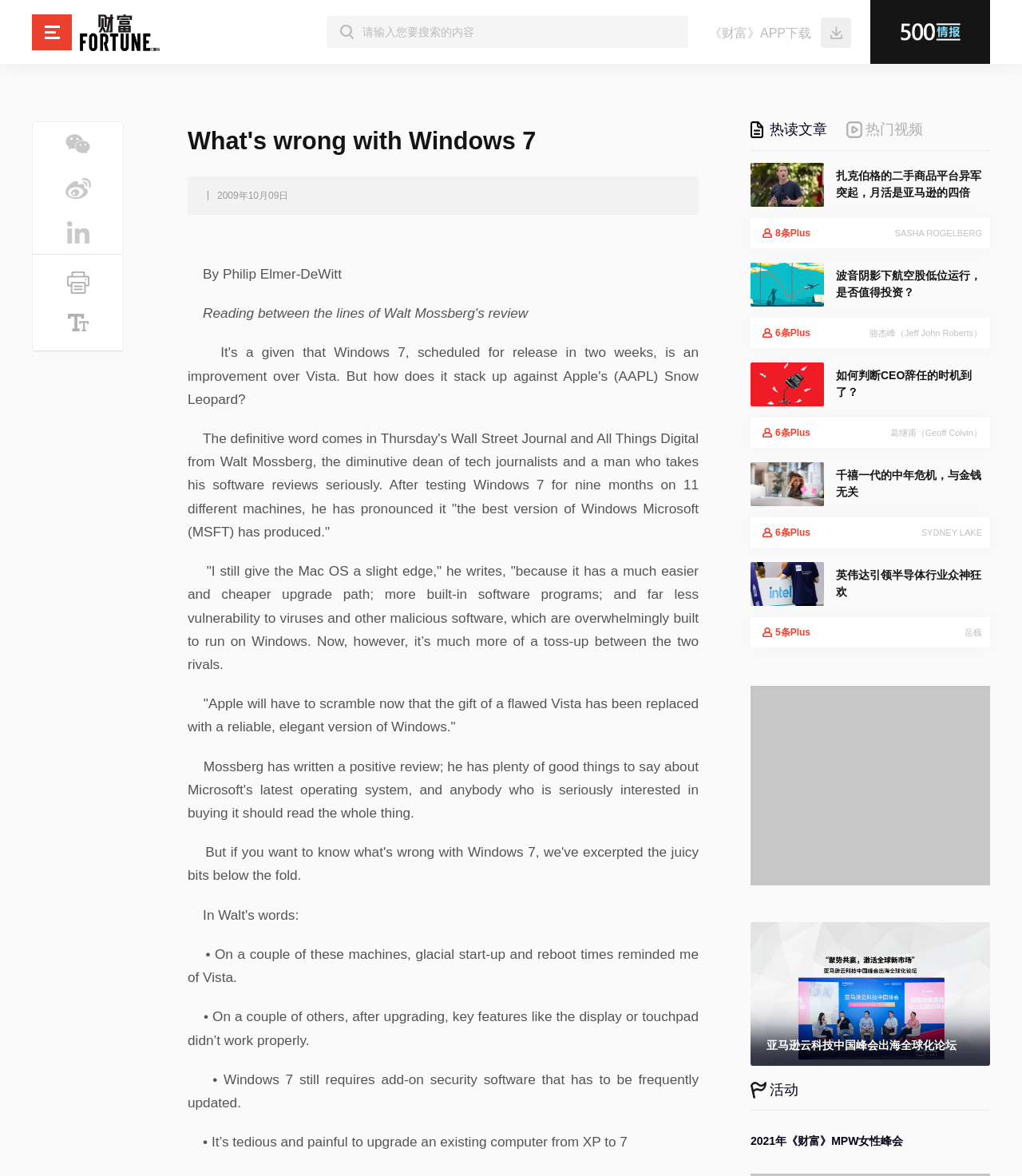Determine the bounding box coordinates of the UI element described below. Use the format (top-left x, top-left y, bottom-right x, bottom-right y) with floating point numbers between 0 and 1: 英伟达引领半导体行业众神狂欢

[0.818, 0.478, 0.969, 0.51]